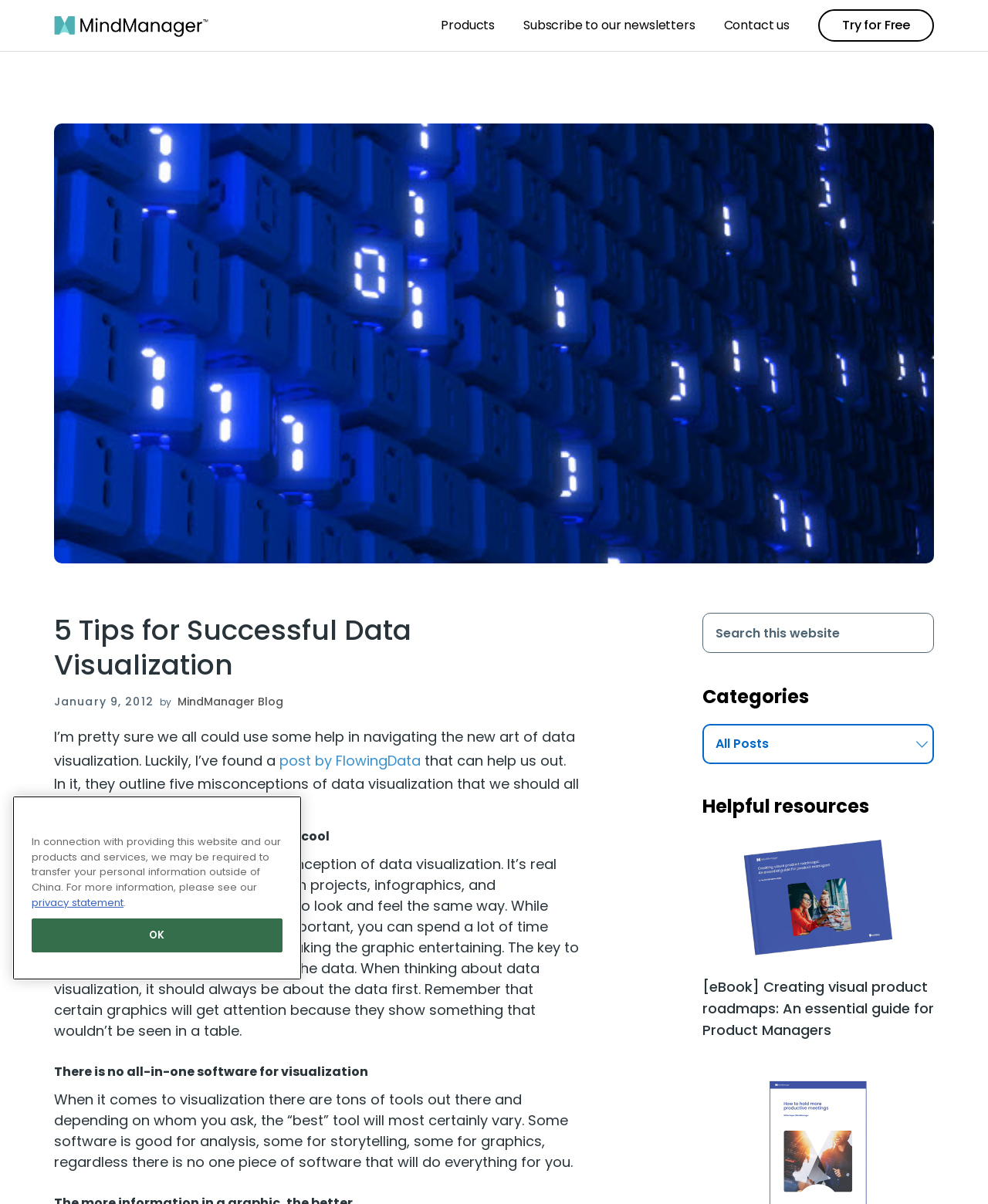What is the purpose of the 'OK' button in the cookie banner?
Based on the image, provide your answer in one word or phrase.

To accept privacy statement